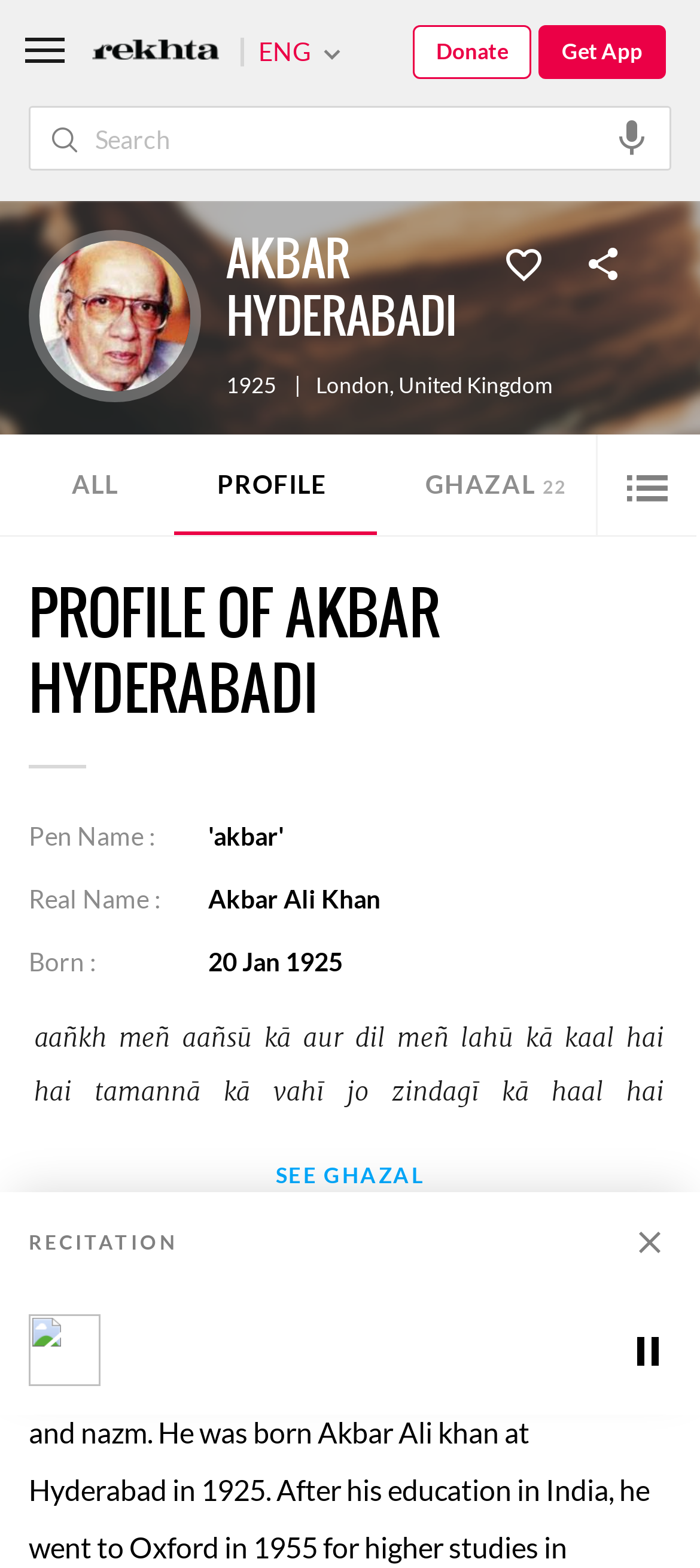Based on the description "parent_node: AKBAR HYDERABADI", find the bounding box of the specified UI element.

[0.041, 0.147, 0.287, 0.259]